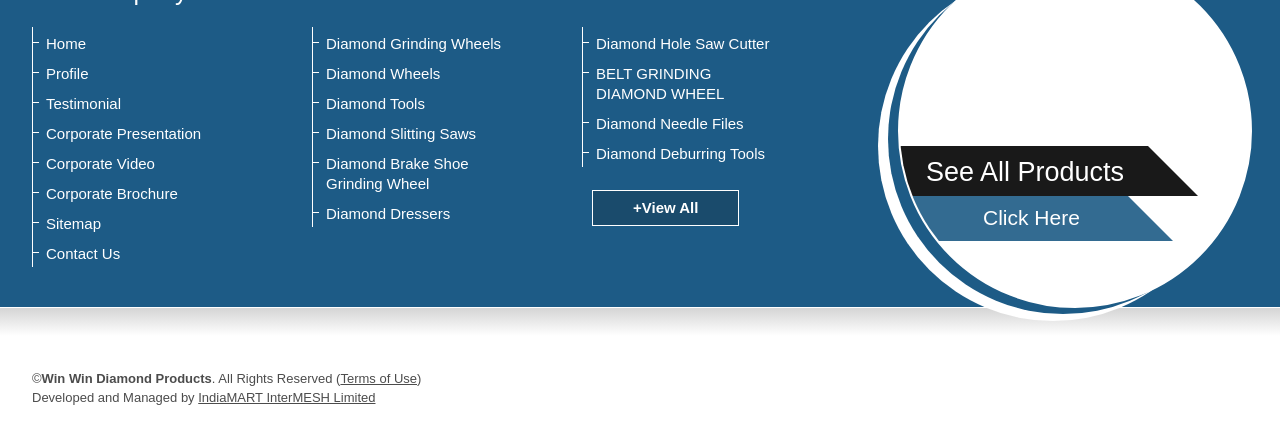Locate the bounding box coordinates of the clickable region to complete the following instruction: "go to home page."

[0.028, 0.076, 0.181, 0.121]